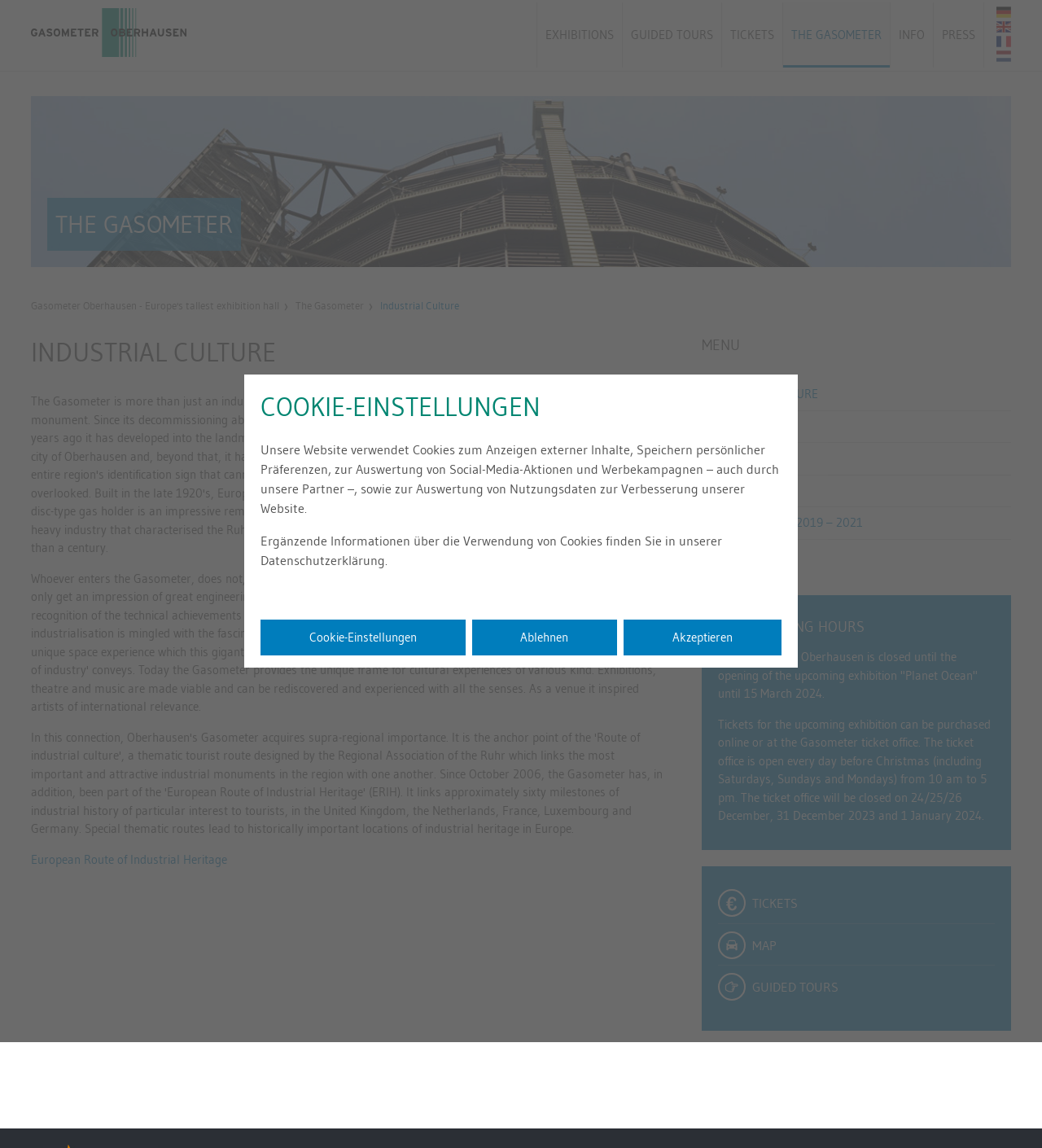Bounding box coordinates are to be given in the format (top-left x, top-left y, bottom-right x, bottom-right y). All values must be floating point numbers between 0 and 1. Provide the bounding box coordinate for the UI element described as: European Route of Industrial Heritage

[0.03, 0.741, 0.218, 0.757]